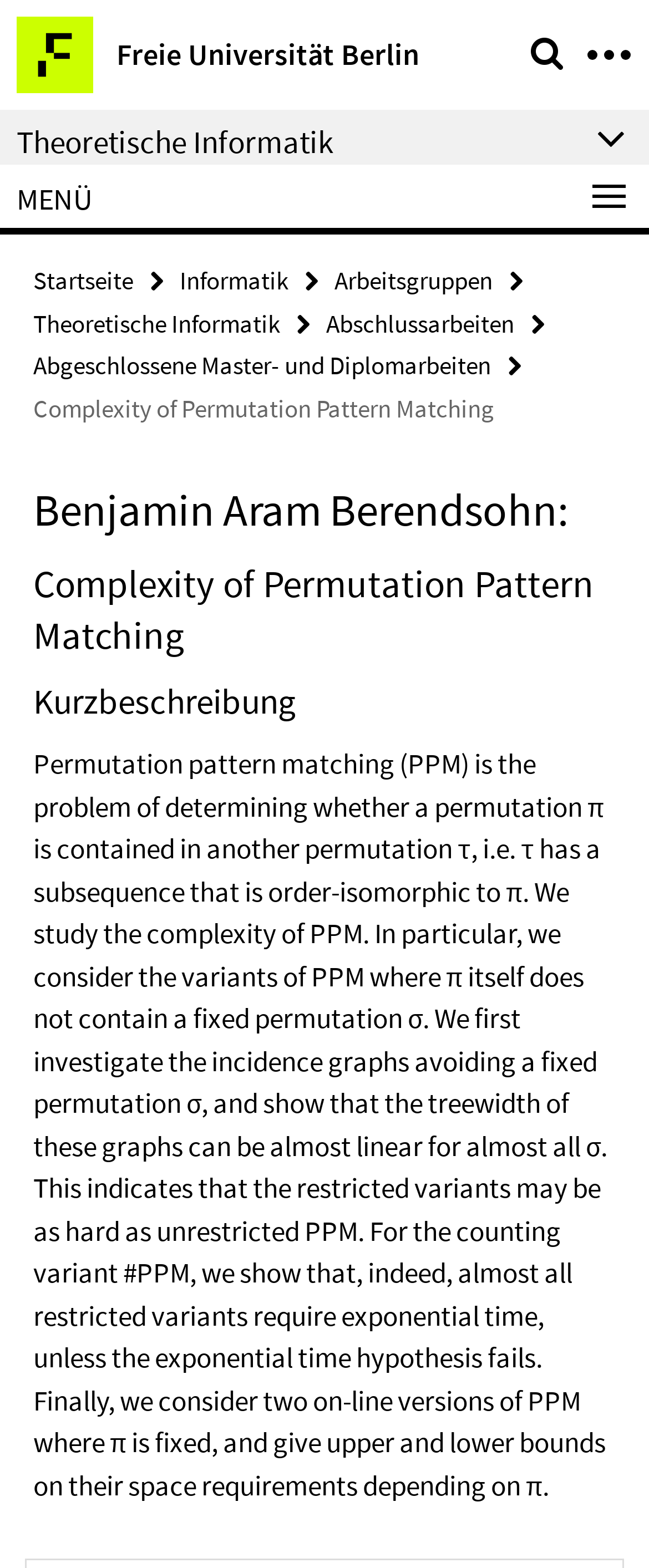Indicate the bounding box coordinates of the clickable region to achieve the following instruction: "read about Complexity of Permutation Pattern Matching."

[0.051, 0.25, 0.762, 0.27]